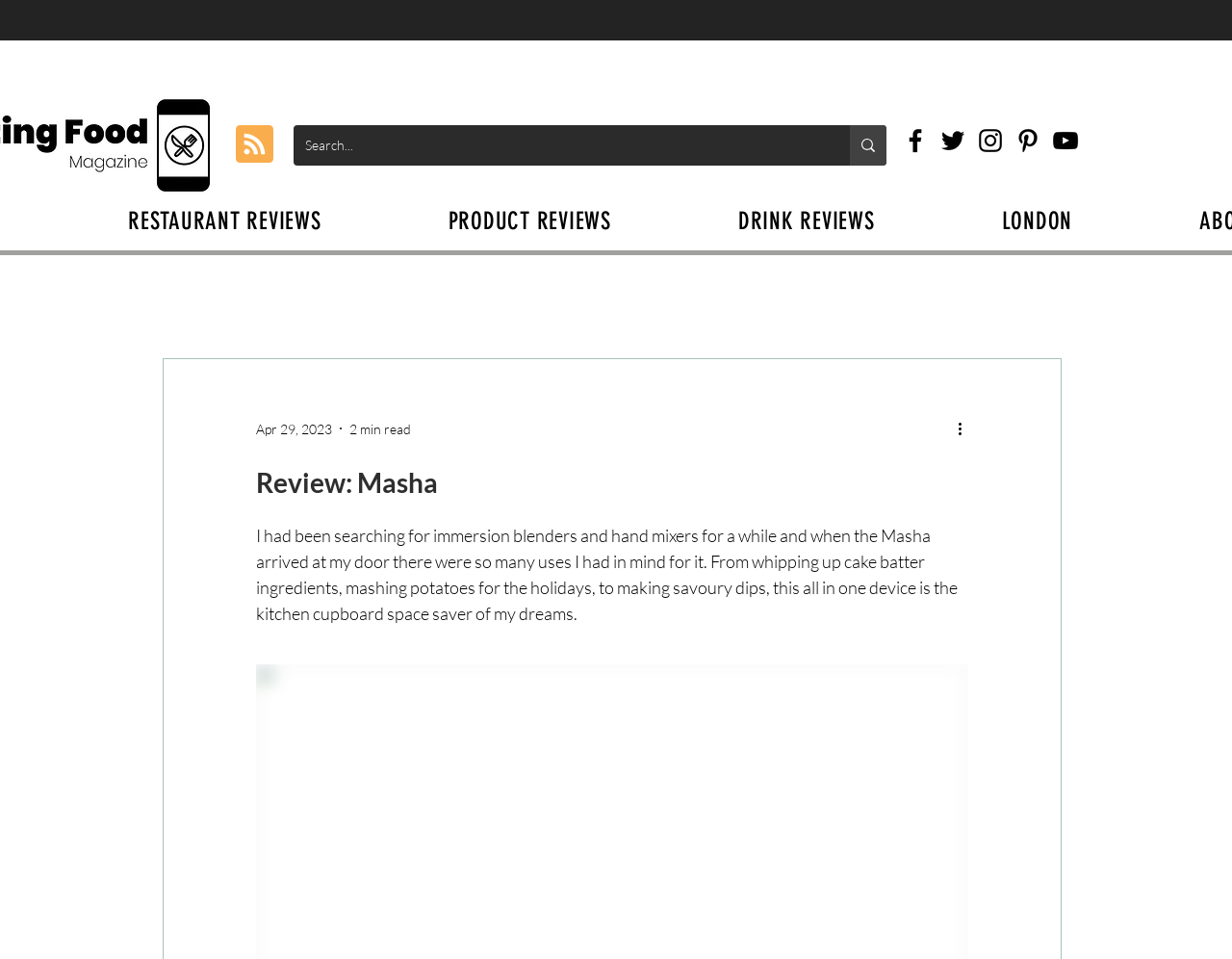Generate a comprehensive description of the webpage.

This webpage is a review of a product called Masha, which appears to be a kitchen appliance. At the top left of the page, there is a link and an image, likely a logo or a profile picture. Next to it, there is a search bar with a search box and a search button, accompanied by a small image. 

On the top right side of the page, there is a social bar with links to various social media platforms, including Facebook, Twitter, Instagram, Pinterest, and YouTube, each represented by a black icon.

Below the social bar, there are several links to different categories, including Restaurant Reviews, Product Reviews, Drink Reviews, and London. The London link has a dropdown menu with additional options.

The main content of the page is the review of Masha, which is headed by a title "Review: Masha". The review text is a lengthy paragraph that describes the user's experience with the product, mentioning its various uses, such as whipping up cake batter, mashing potatoes, and making savory dips. The review is accompanied by a "More actions" button with a small image.